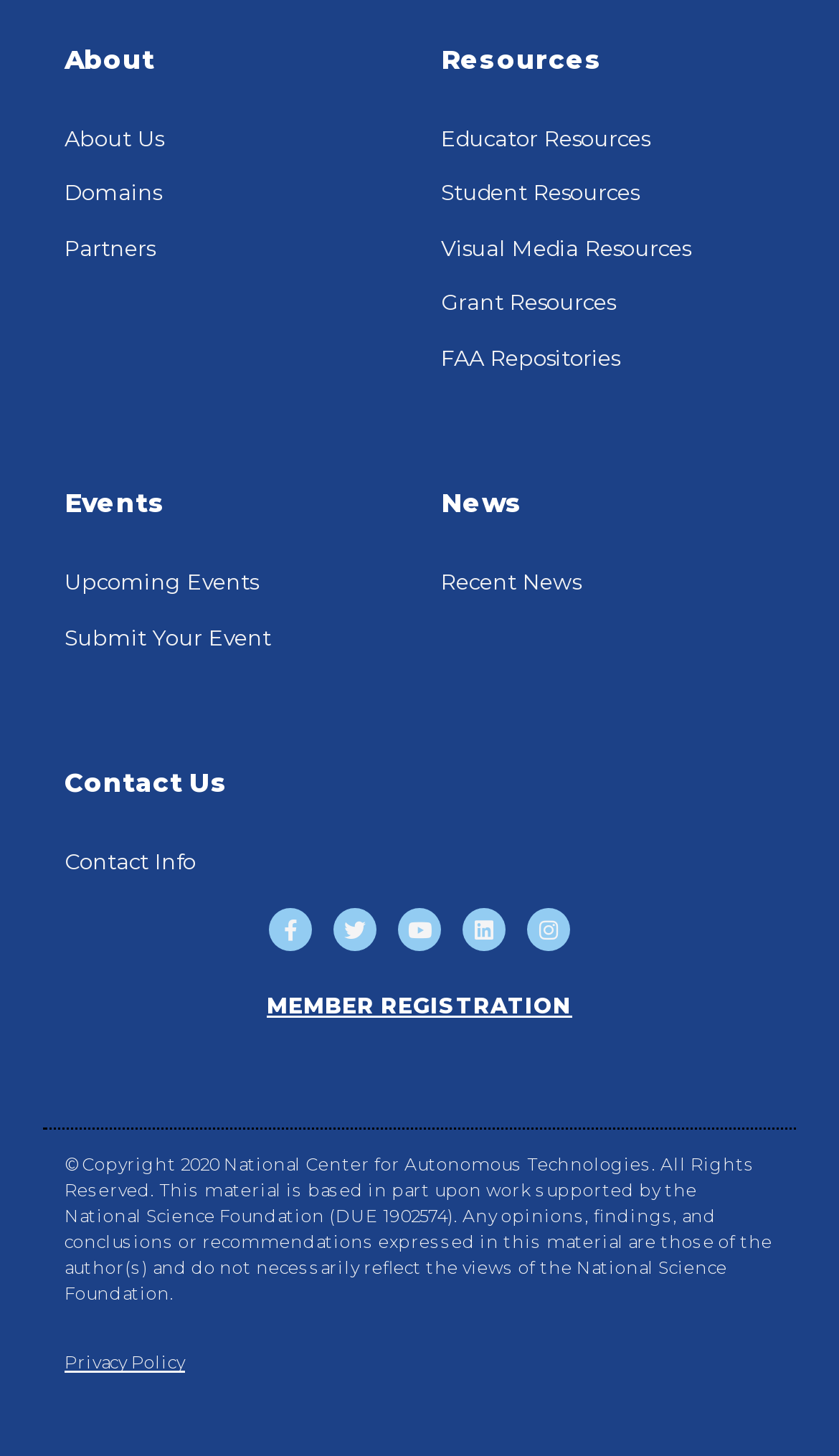Can you specify the bounding box coordinates for the region that should be clicked to fulfill this instruction: "Learn about 'improvement'".

None